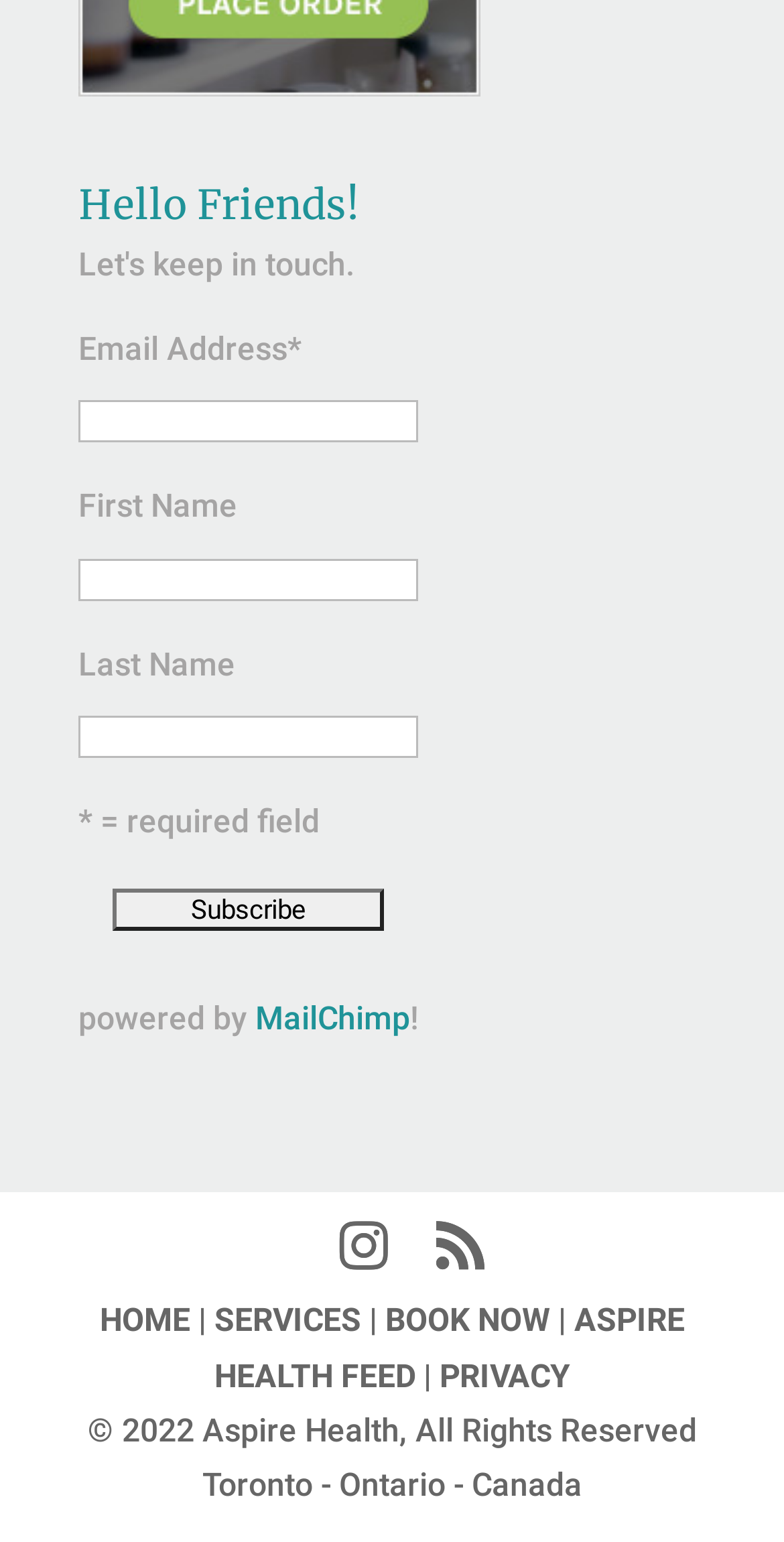Provide a short answer using a single word or phrase for the following question: 
What is the purpose of the button?

Subscribe